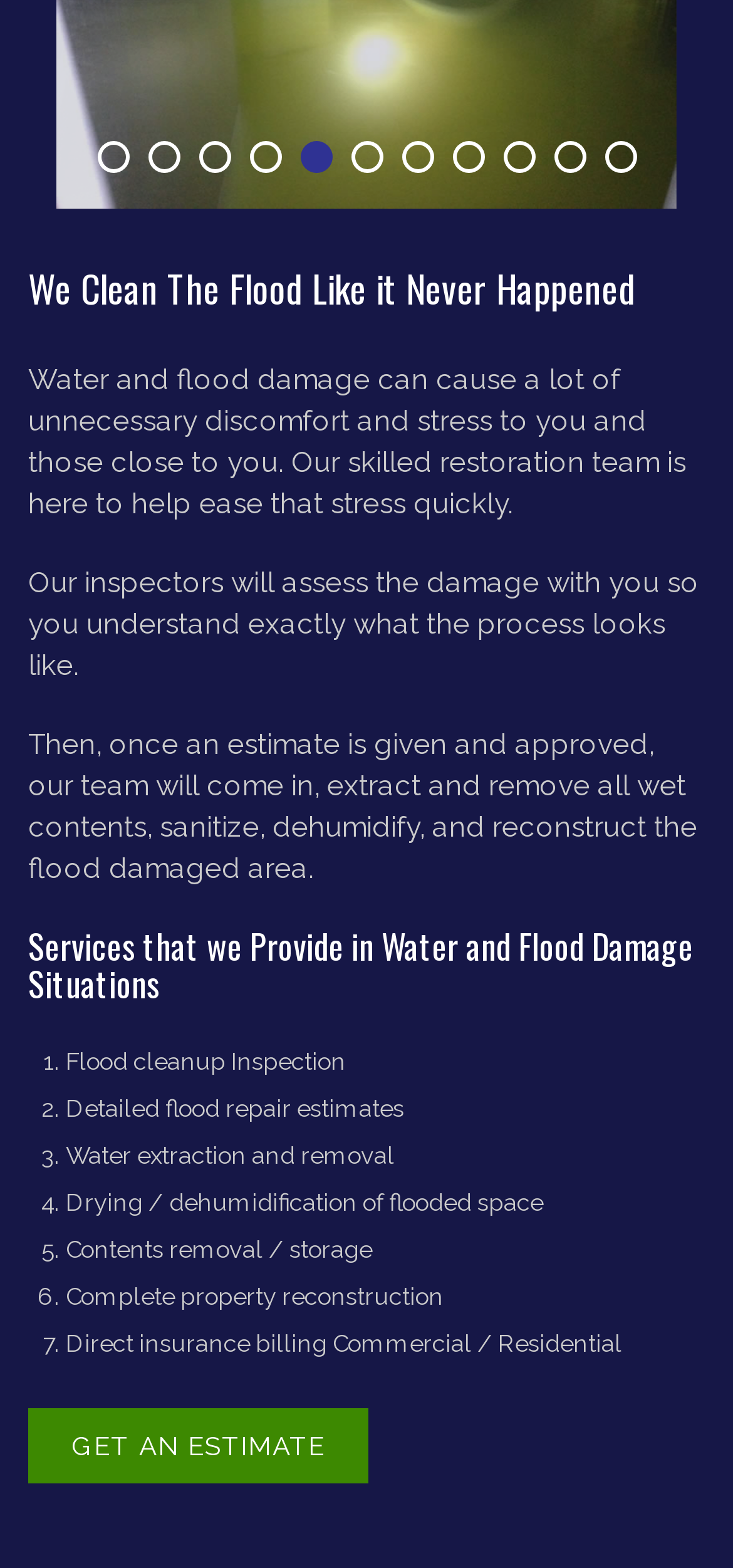How can customers initiate the restoration process?
Answer the question with a thorough and detailed explanation.

The webpage provides a link to 'GET AN ESTIMATE', which suggests that customers can initiate the restoration process by requesting an estimate from the company.